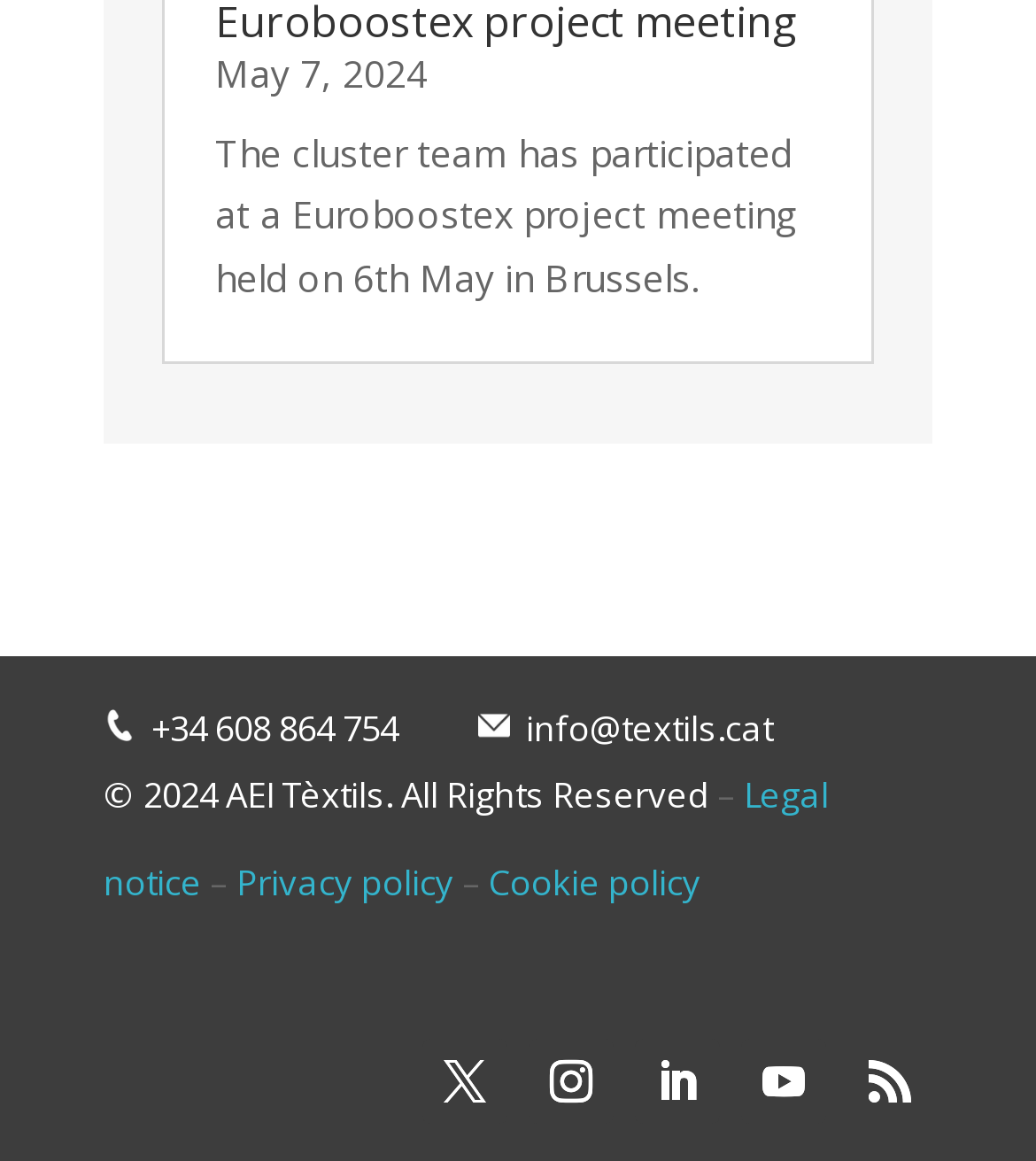Provide a brief response to the question using a single word or phrase: 
What is the date mentioned on the webpage?

May 7, 2024